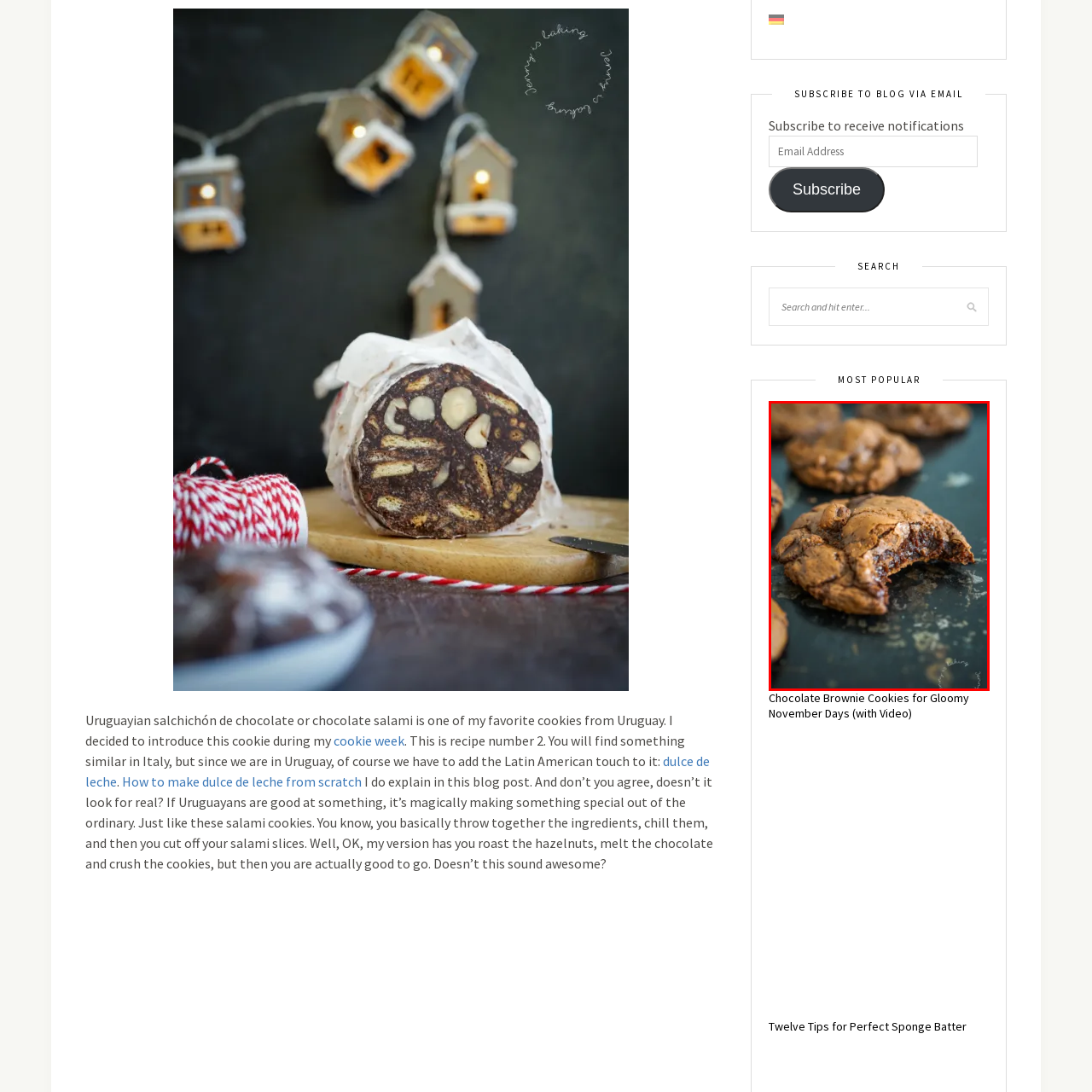What is the purpose of the cookie?
Review the content shown inside the red bounding box in the image and offer a detailed answer to the question, supported by the visual evidence.

According to the caption, the cookie is 'perfect for chocolate lovers' and is an 'inviting and irresistible option for dessert or a delightful snack', which suggests that the purpose of the cookie is to be consumed as a sweet treat.